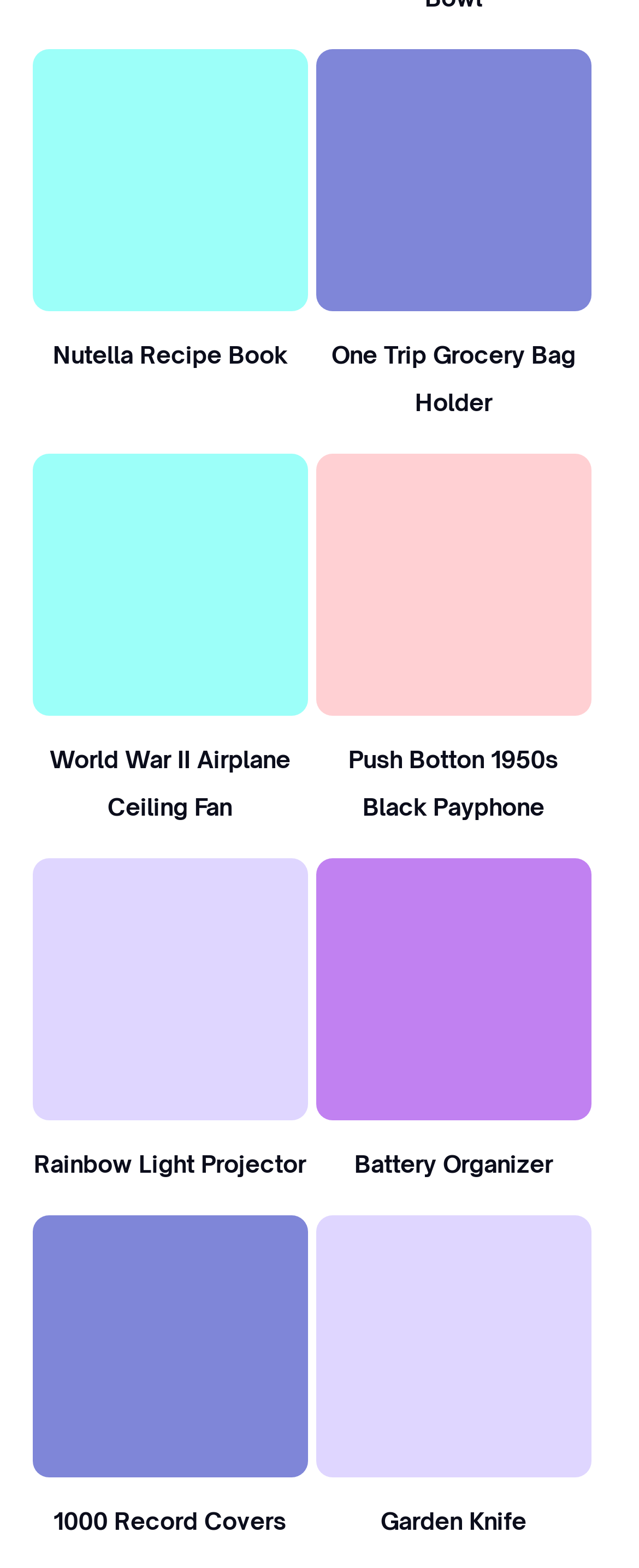Highlight the bounding box coordinates of the element you need to click to perform the following instruction: "Learn about Push Botton 1950s Black Payphone."

[0.546, 0.469, 0.874, 0.525]